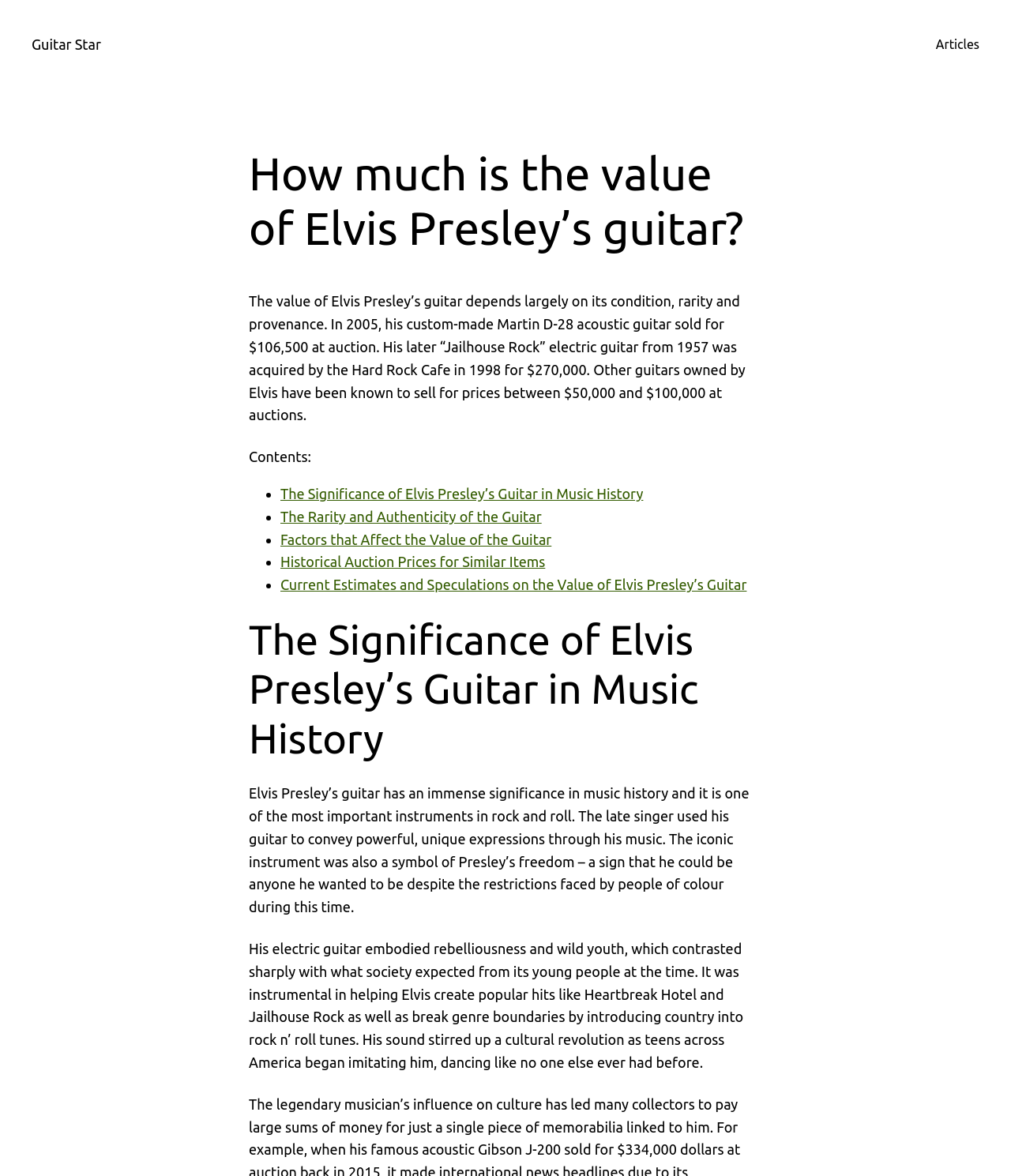What was Elvis Presley's electric guitar a symbol of?
Using the image, provide a detailed and thorough answer to the question.

As mentioned on the webpage, 'The iconic instrument was also a symbol of Presley's freedom – a sign that he could be anyone he wanted to be despite the restrictions faced by people of colour during this time.' This indicates that Elvis Presley's electric guitar was a symbol of freedom.